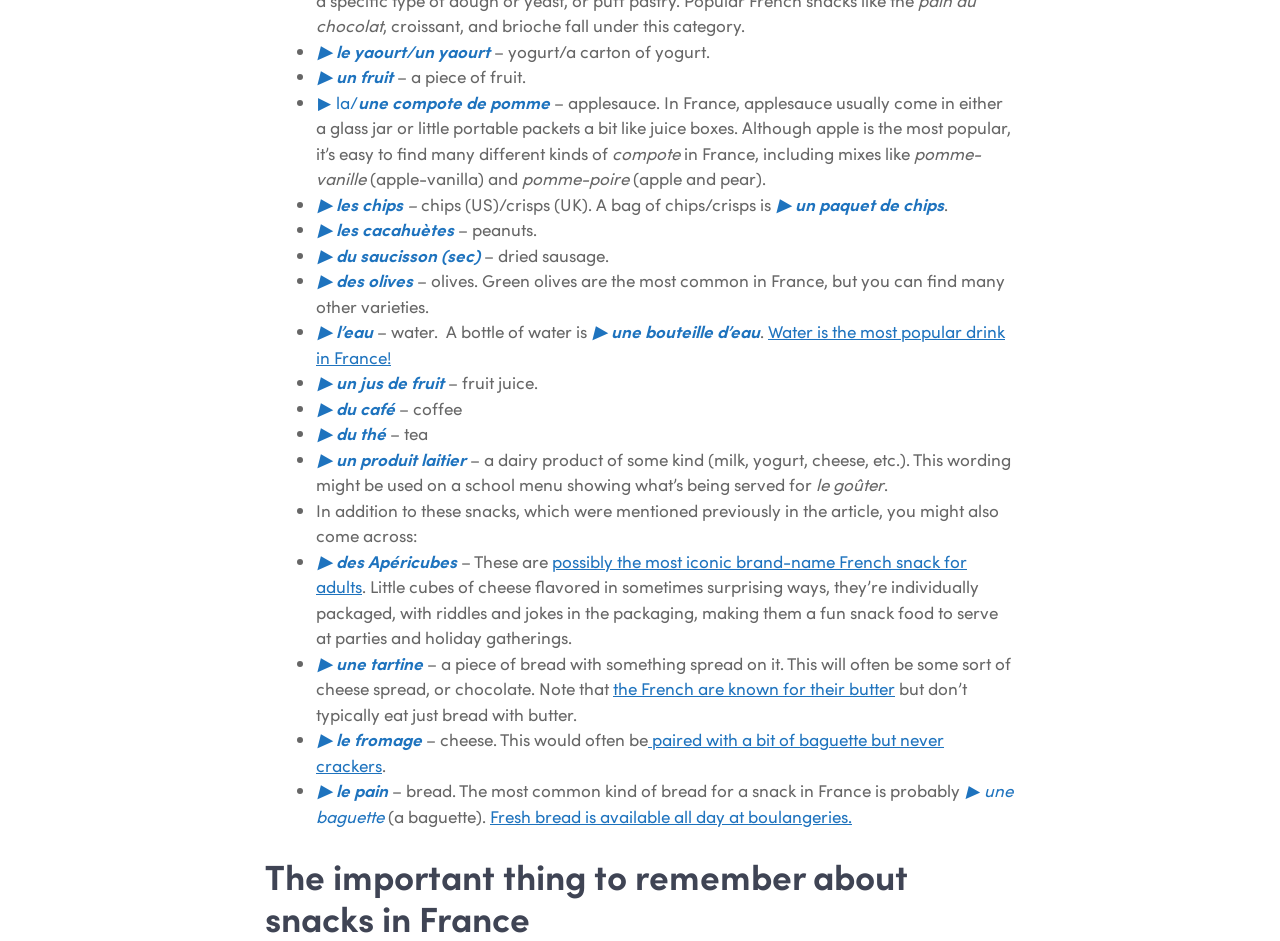Use a single word or phrase to answer the following:
What is often served with cheese in France?

baguette